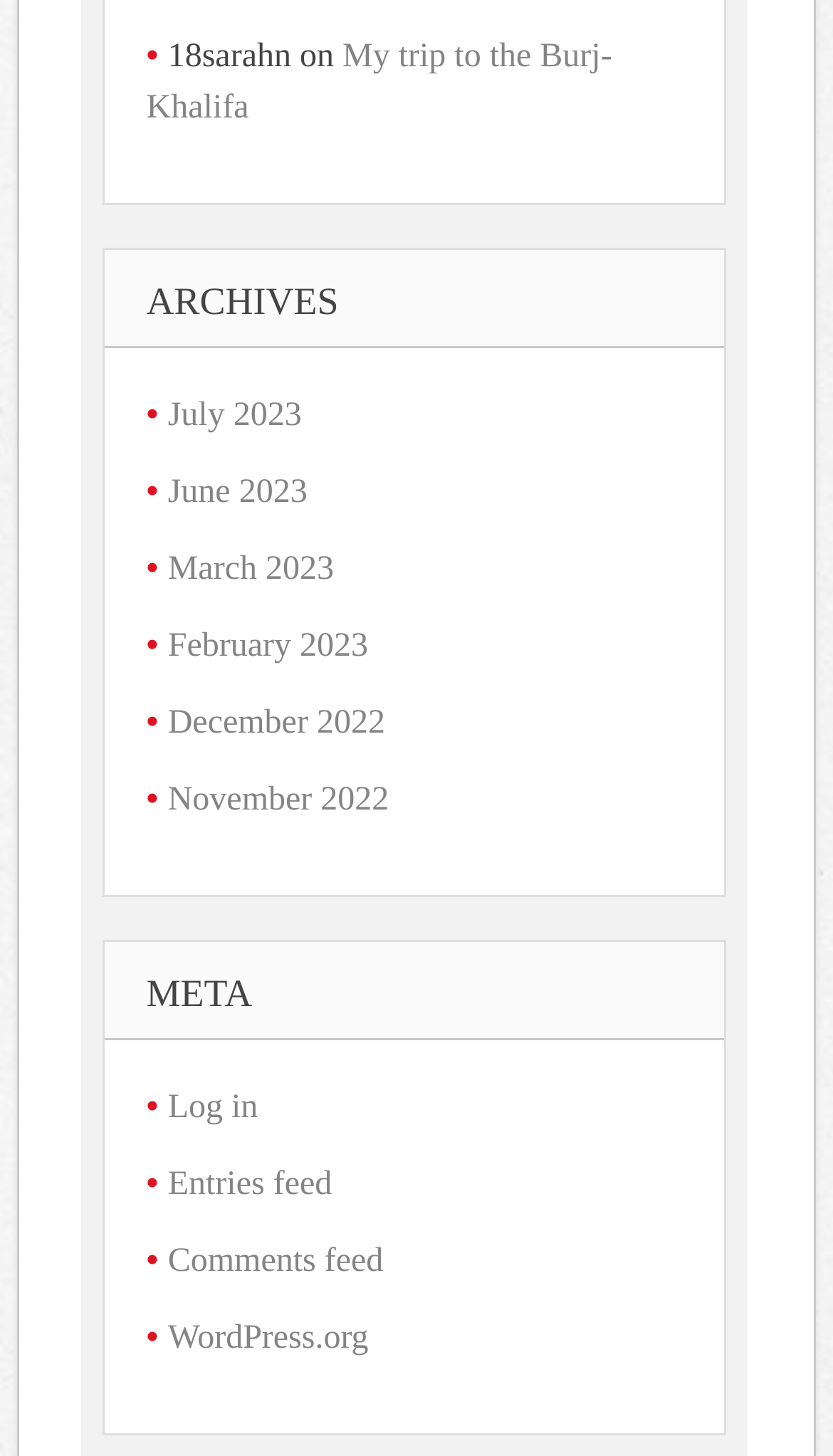Locate the coordinates of the bounding box for the clickable region that fulfills this instruction: "Go to July 2023 archives".

[0.201, 0.273, 0.362, 0.298]